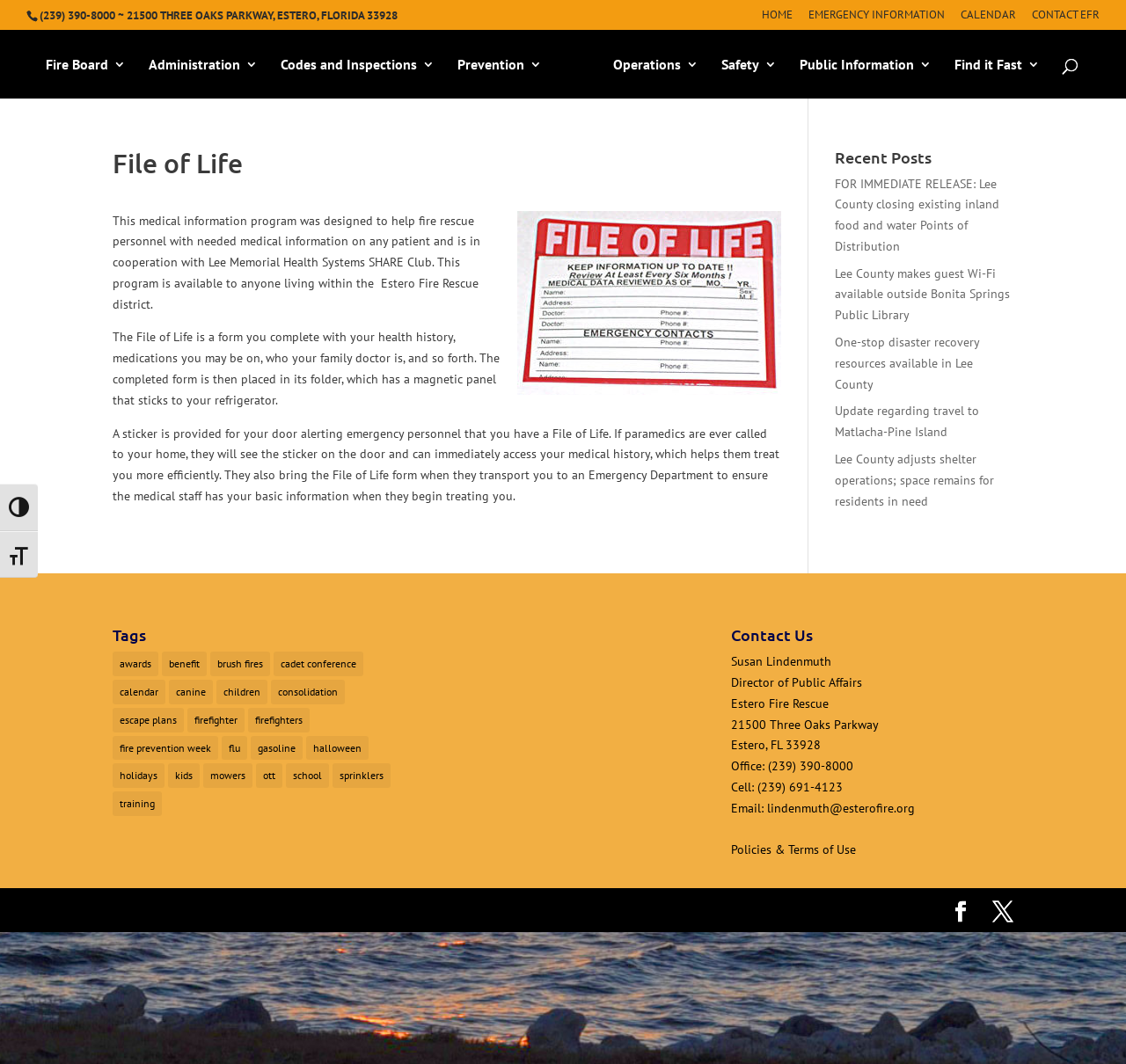Please extract the title of the webpage.

File of Life